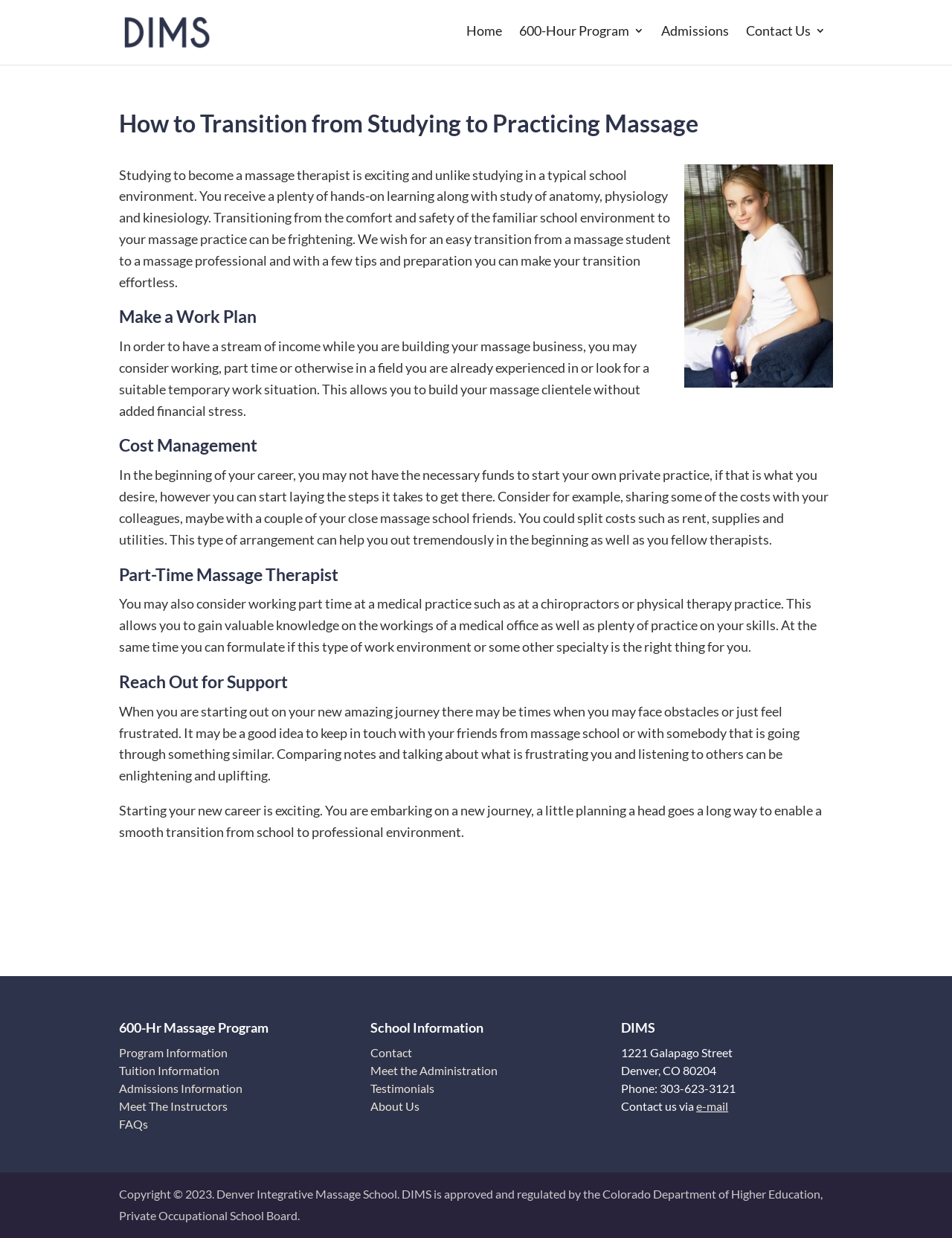Provide a single word or phrase answer to the question: 
What is the purpose of making a work plan?

To have a stream of income